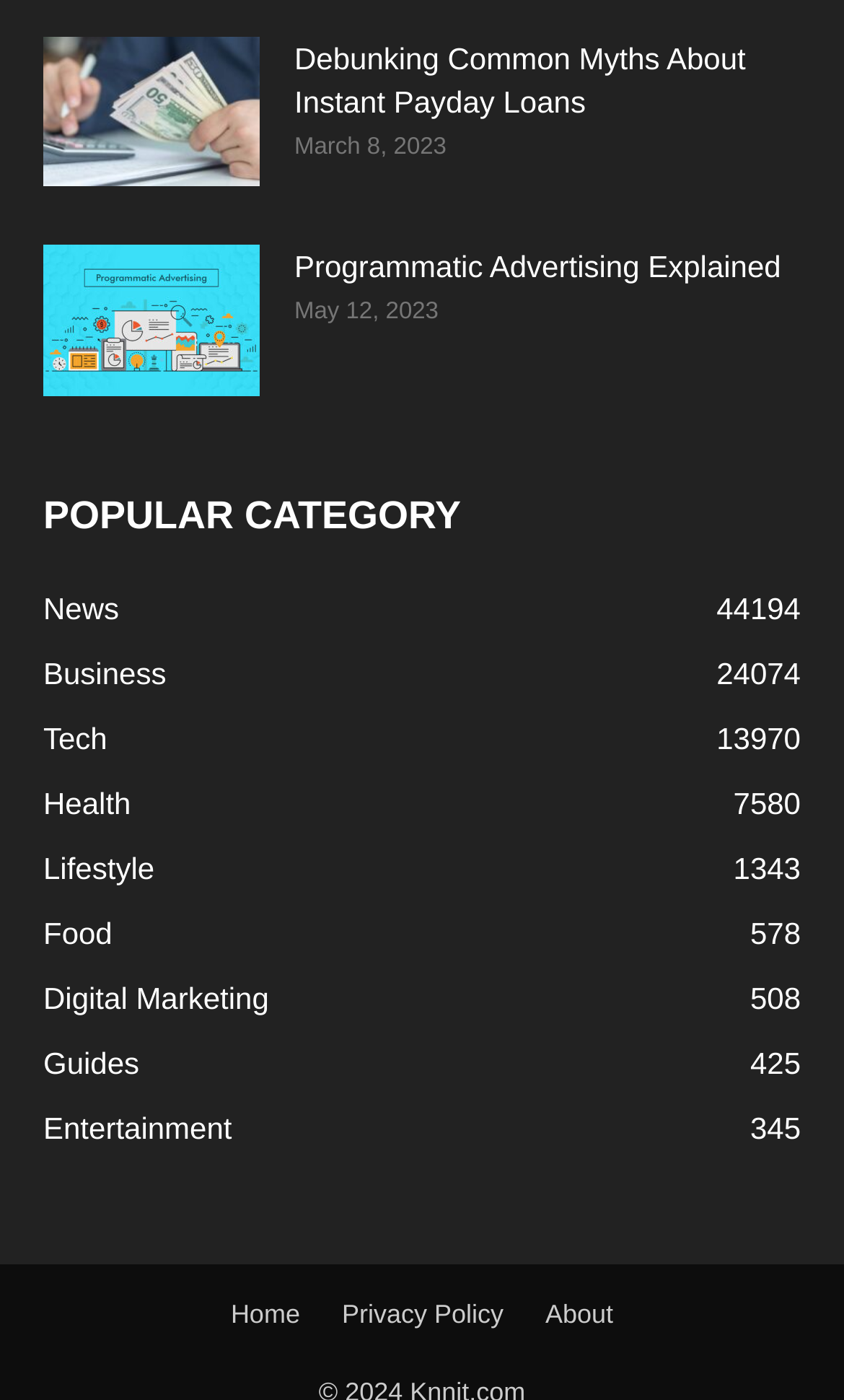Provide the bounding box coordinates for the area that should be clicked to complete the instruction: "Learn about Digital Marketing".

[0.051, 0.701, 0.319, 0.726]